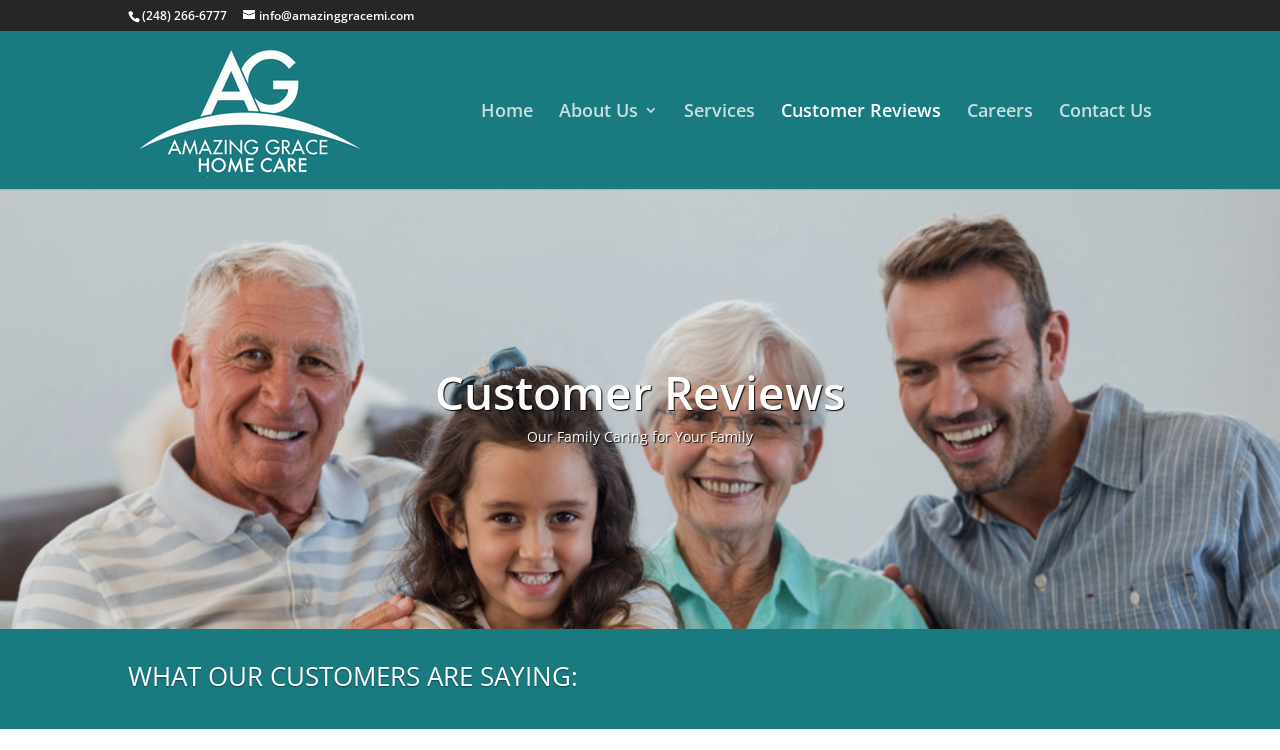Provide a comprehensive description of the webpage.

The webpage is about Amazing Grace Home Health Care, with a focus on customer reviews. At the top left, there is a phone number "(248) 266-6777" and an email address "info@amazinggracemi.com" next to it. Below these, there is a logo of Amazing Grace Home Health Care, which is an image with a link to the company's homepage.

Above the main content area, there is a navigation menu with six links: "Home", "About Us 3", "Services", "Customer Reviews", "Careers", and "Contact Us". These links are aligned horizontally and take up the entire width of the page.

The main content area is divided into two sections. The top section has a heading "Customer Reviews" and a subheading "Our Family Caring for Your Family". Below this, there is a review submission form with fields for name, email, rating, and review text, along with a checkbox to confirm humanity and submit and cancel buttons.

The bottom section has a heading "WHAT OUR CUSTOMERS ARE SAYING:" and likely contains customer reviews, although the specific reviews are not provided in the accessibility tree.